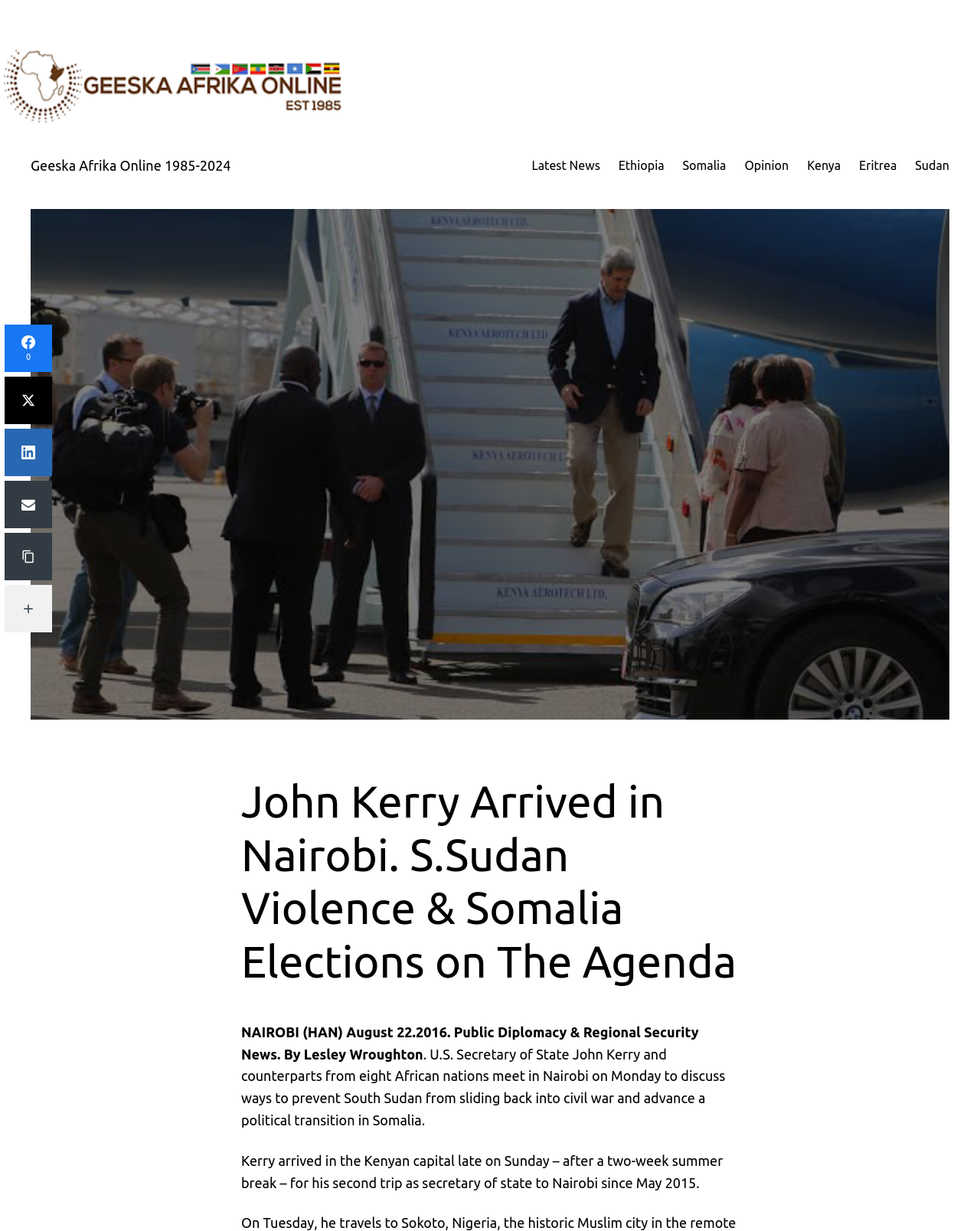Determine the bounding box coordinates for the clickable element to execute this instruction: "Share the article on Facebook". Provide the coordinates as four float numbers between 0 and 1, i.e., [left, top, right, bottom].

[0.005, 0.264, 0.053, 0.302]